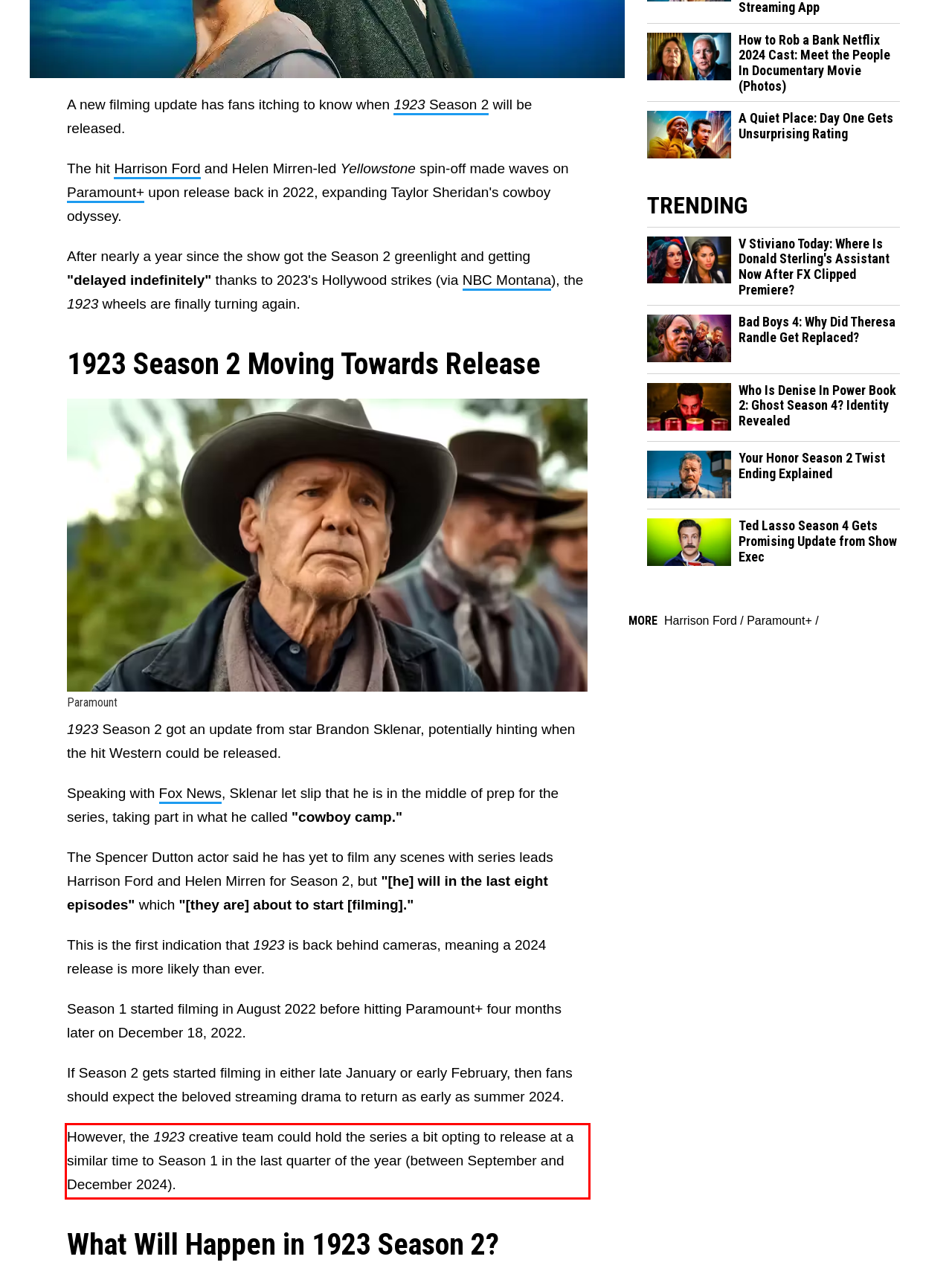Examine the webpage screenshot and use OCR to recognize and output the text within the red bounding box.

However, the 1923 creative team could hold the series a bit opting to release at a similar time to Season 1 in the last quarter of the year (between September and December 2024).